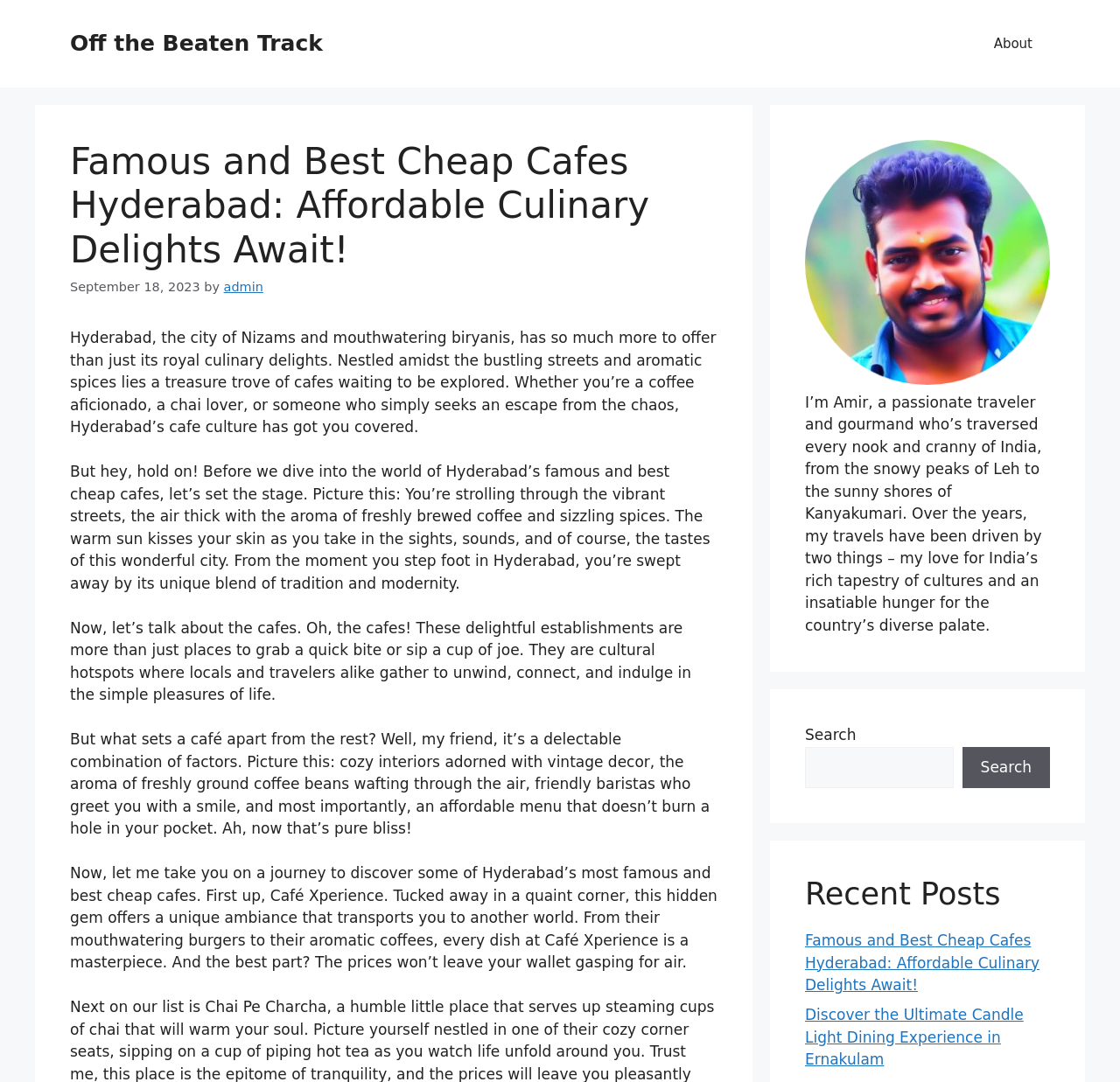What is the name of the first cafe mentioned?
Can you offer a detailed and complete answer to this question?

The first cafe mentioned in the webpage is Café Xperience, which is described as a hidden gem with a unique ambiance, mouthwatering burgers, and aromatic coffees, all at affordable prices.